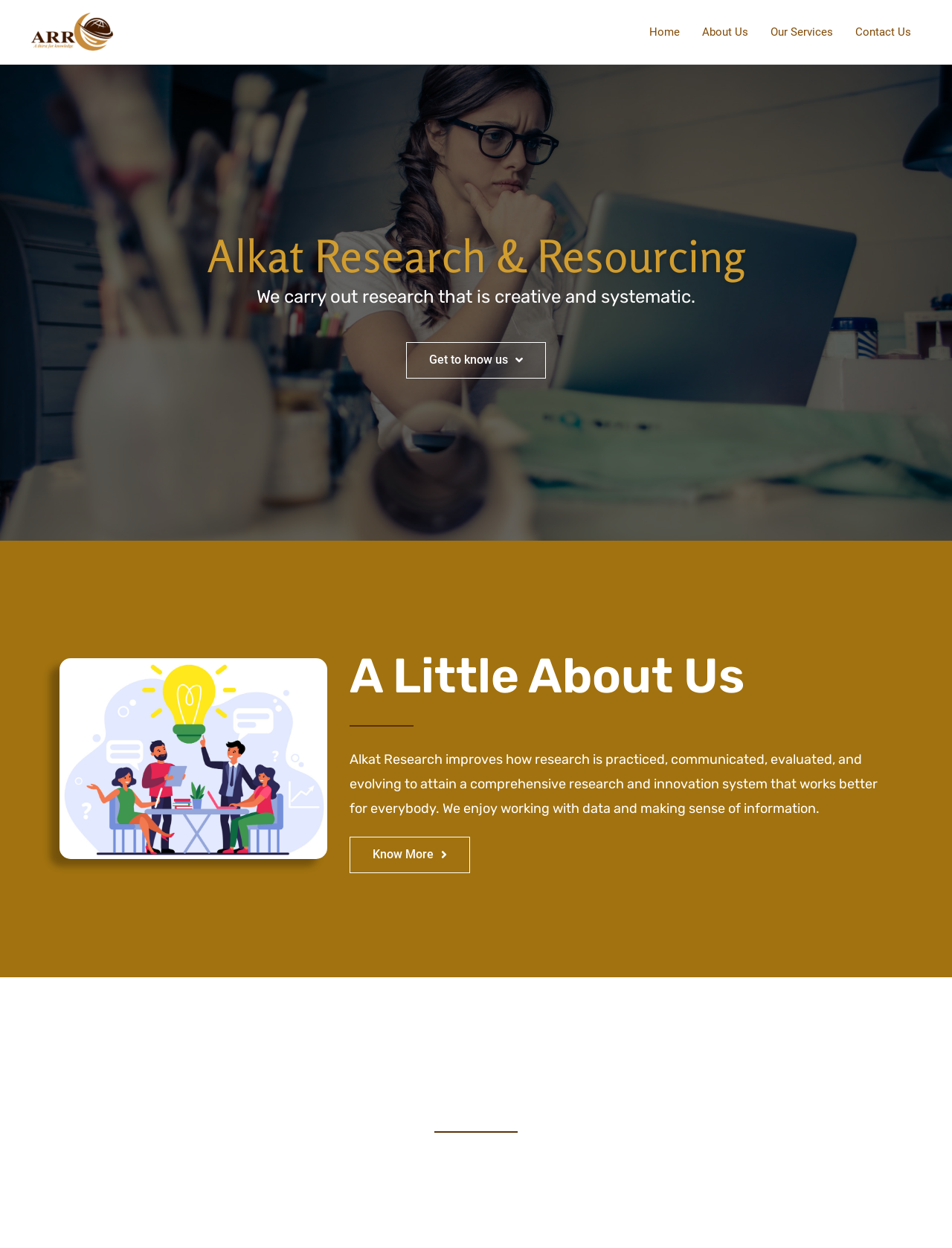Answer the following query concisely with a single word or phrase:
What is the text on the top-left logo?

Alkat Research and Resourcing